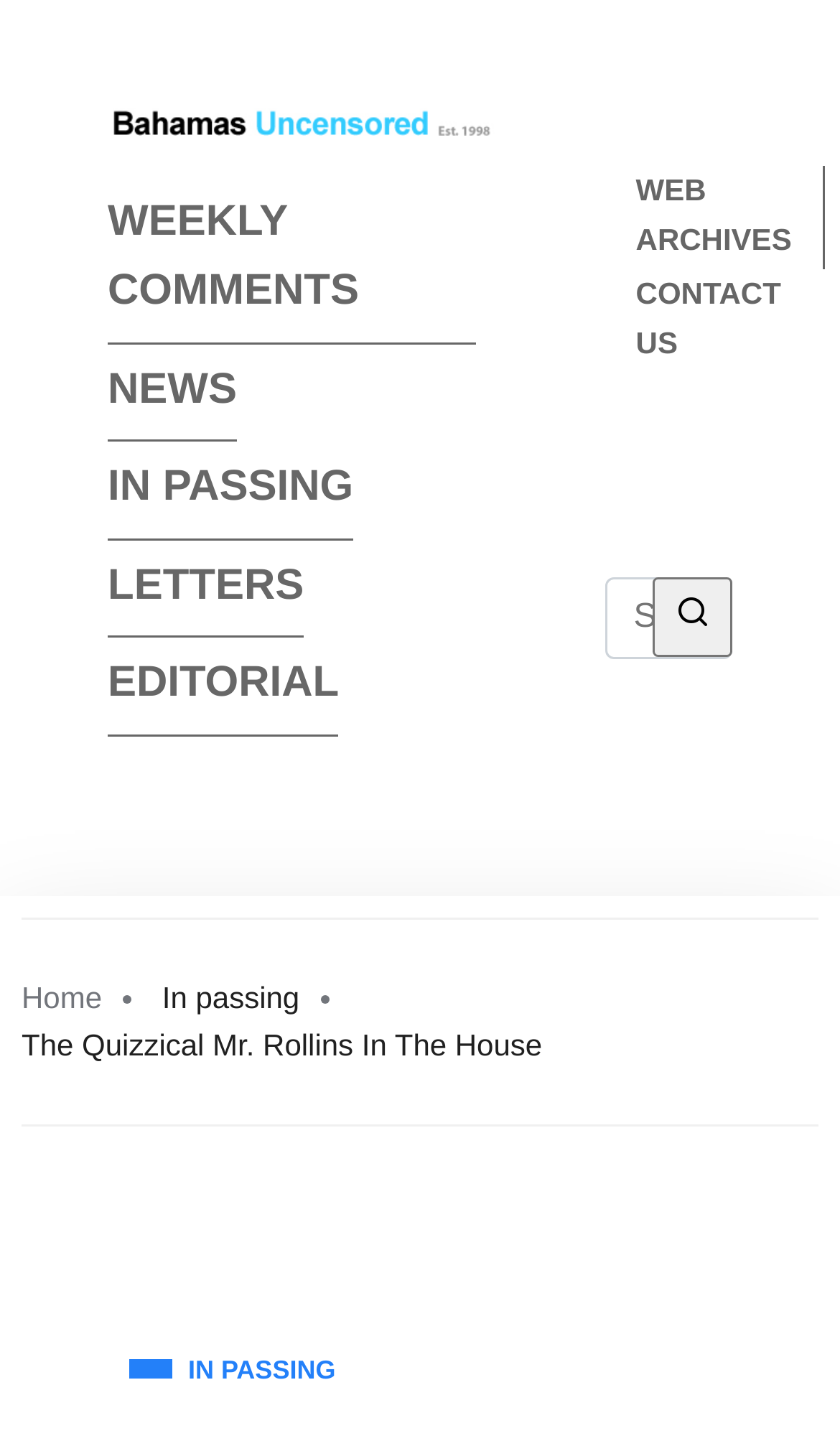Can you extract the primary headline text from the webpage?

The Quizzical Mr. Rollins In The House